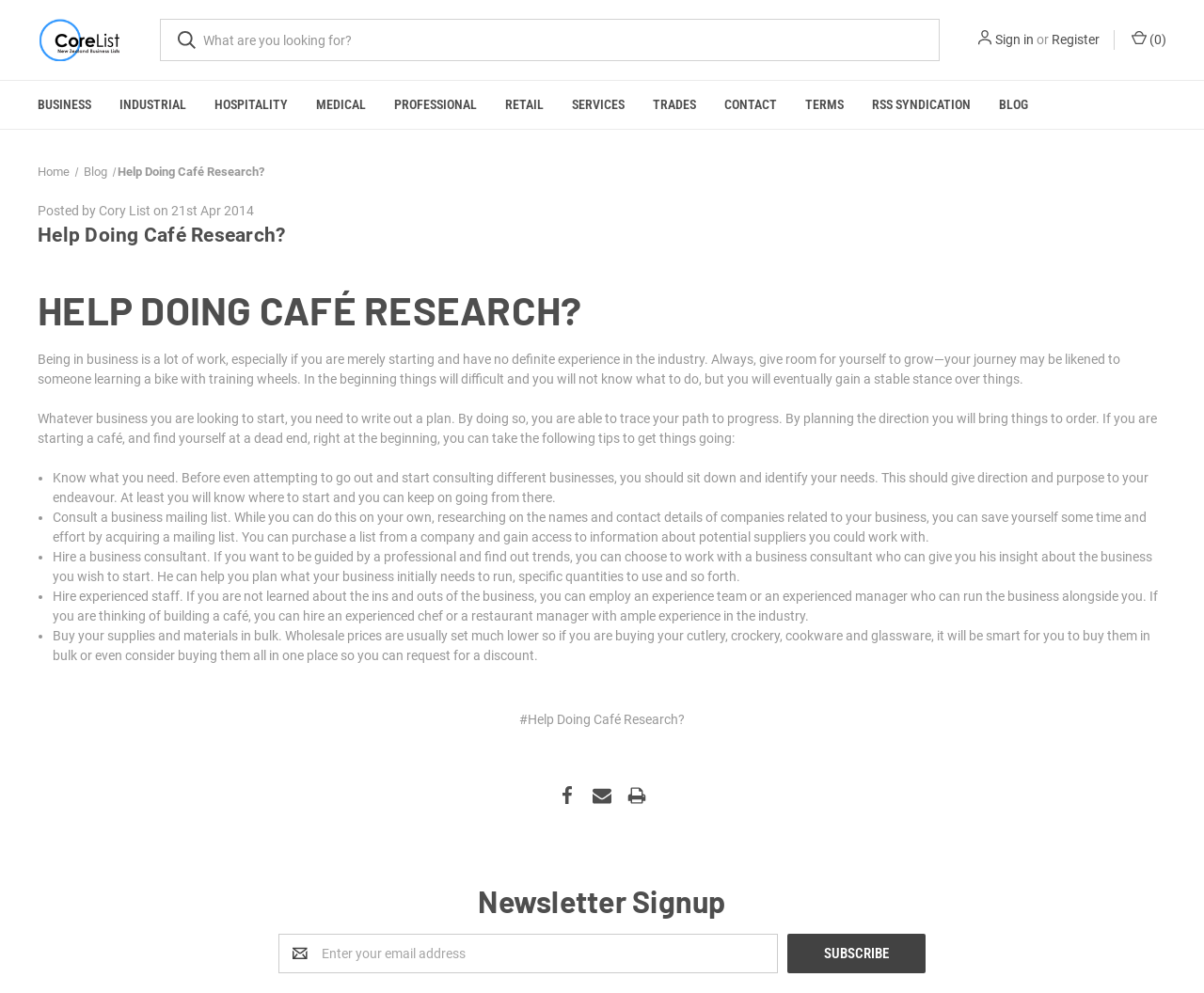Identify the bounding box coordinates of the region I need to click to complete this instruction: "Read the blog post".

[0.031, 0.222, 0.969, 0.252]